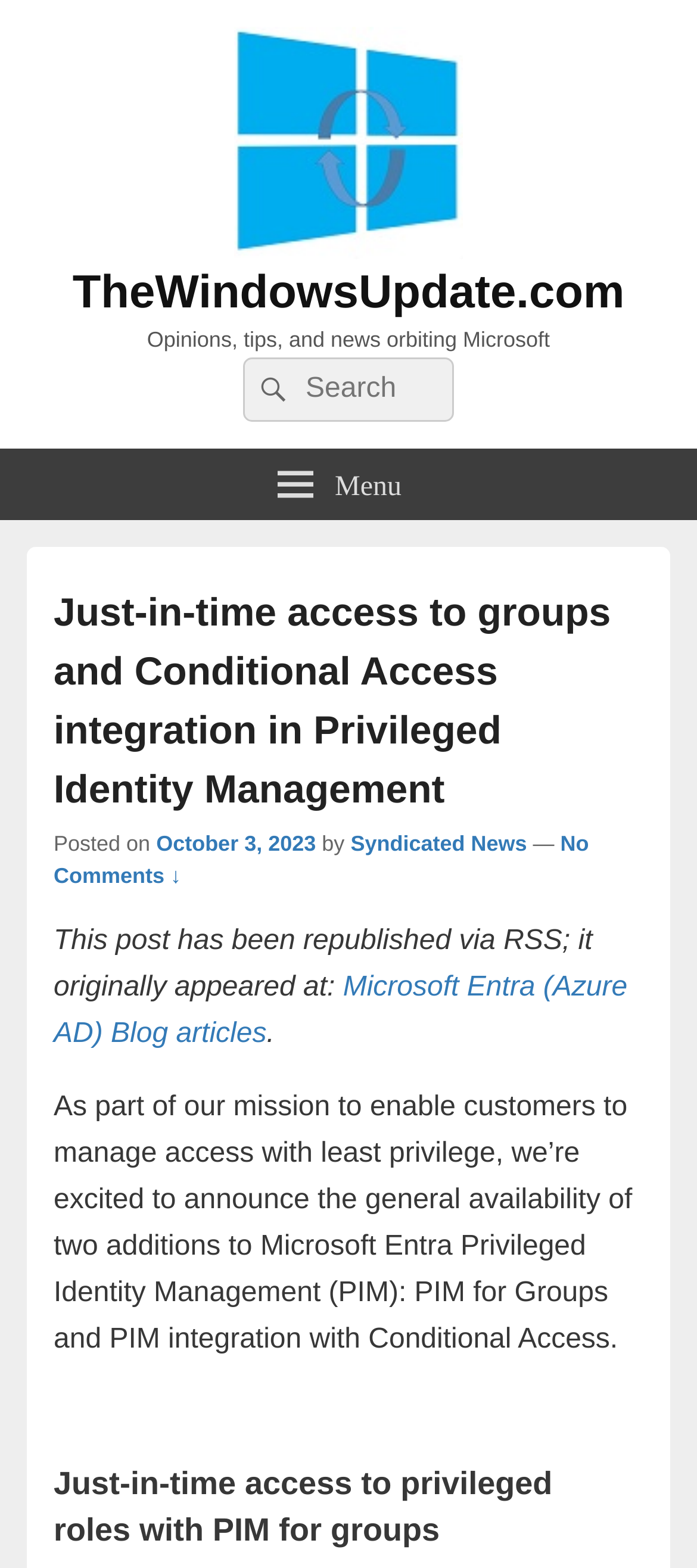Identify and provide the bounding box coordinates of the UI element described: "alt="TheWindowsUpdate.com"". The coordinates should be formatted as [left, top, right, bottom], with each number being a float between 0 and 1.

[0.336, 0.15, 0.664, 0.17]